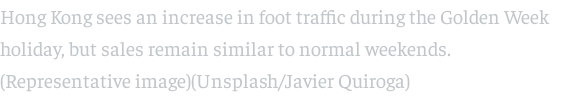List and describe all the prominent features within the image.

The image highlights the bustling atmosphere of Hong Kong during the Golden Week holiday, showcasing a notable increase in foot traffic as visitors flock to the city's popular attractions. Despite the surge in people, sales have not shown a similar increase and remain comparable to typical weekend levels. This scene encapsulates the juxtaposition of vibrant crowds against a backdrop of fluctuating consumer activity, emphasizing the unique dynamics of tourism and commerce during this festive period. The image is credited to Unsplash, taken by Javier Quiroga, and serves as a representative visual of the holiday experience in the city.